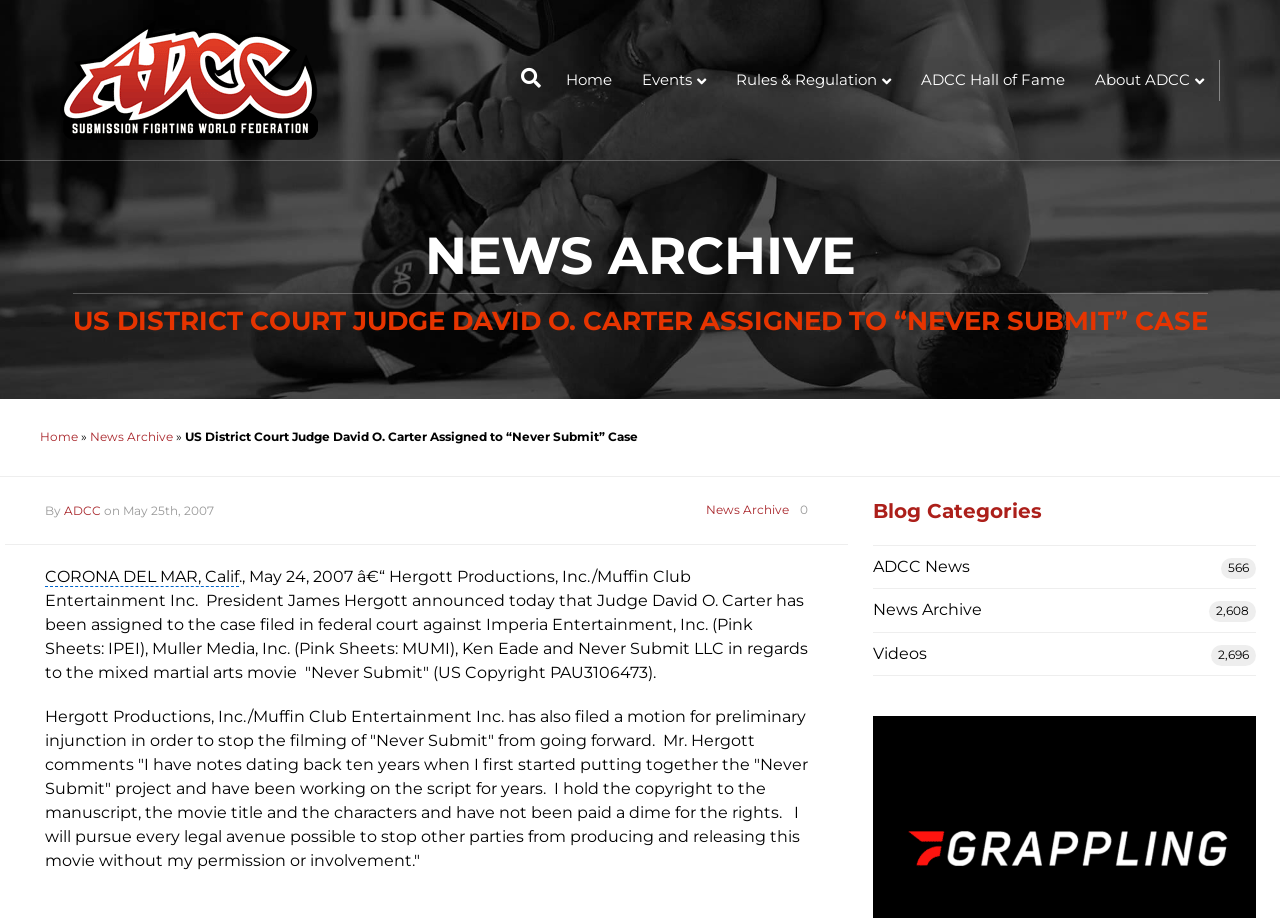Specify the bounding box coordinates of the element's area that should be clicked to execute the given instruction: "Read the 'NEWS ARCHIVE'". The coordinates should be four float numbers between 0 and 1, i.e., [left, top, right, bottom].

[0.031, 0.24, 0.969, 0.319]